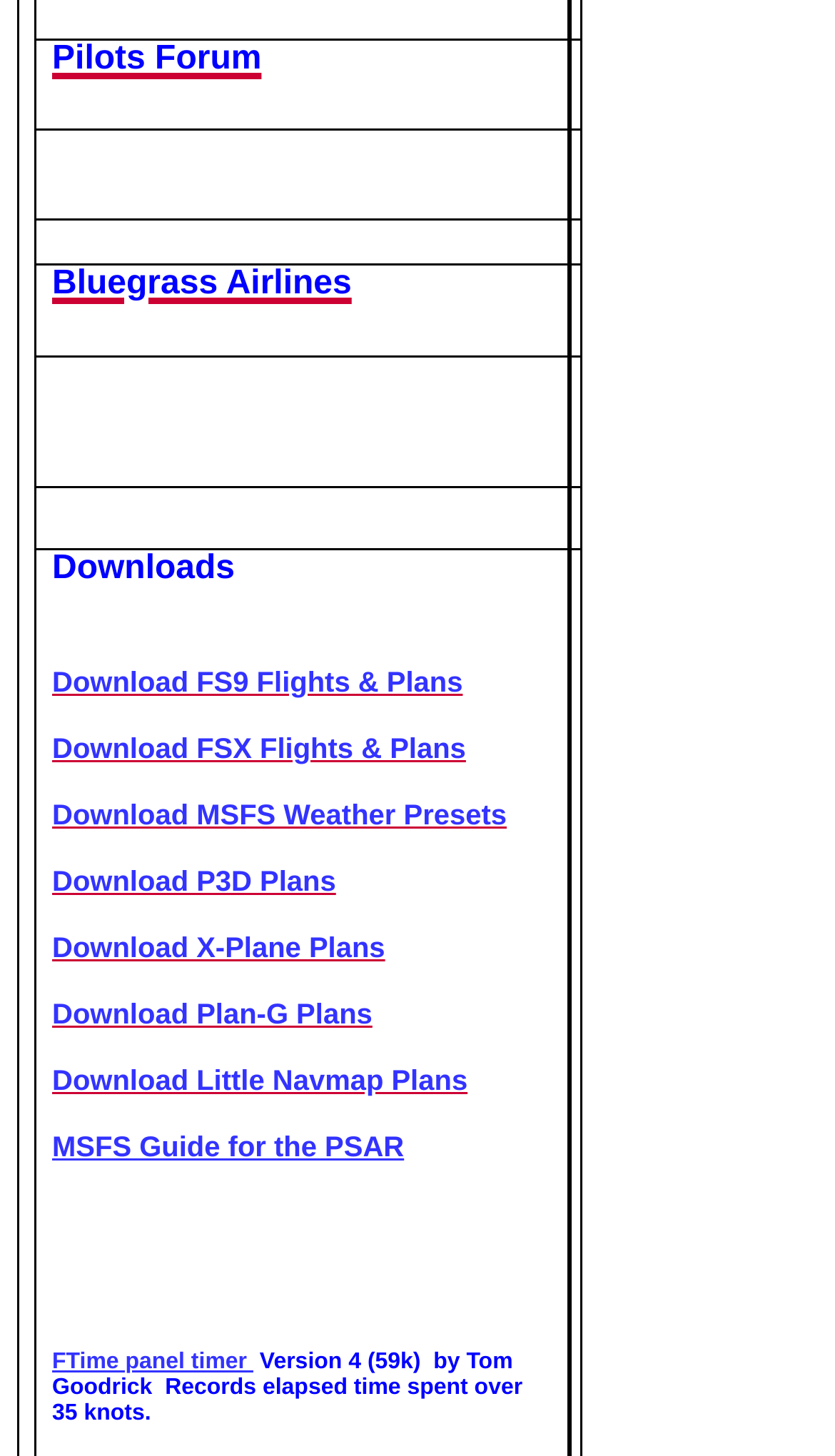Determine the bounding box coordinates of the region I should click to achieve the following instruction: "Check FTime panel timer". Ensure the bounding box coordinates are four float numbers between 0 and 1, i.e., [left, top, right, bottom].

[0.062, 0.926, 0.303, 0.944]